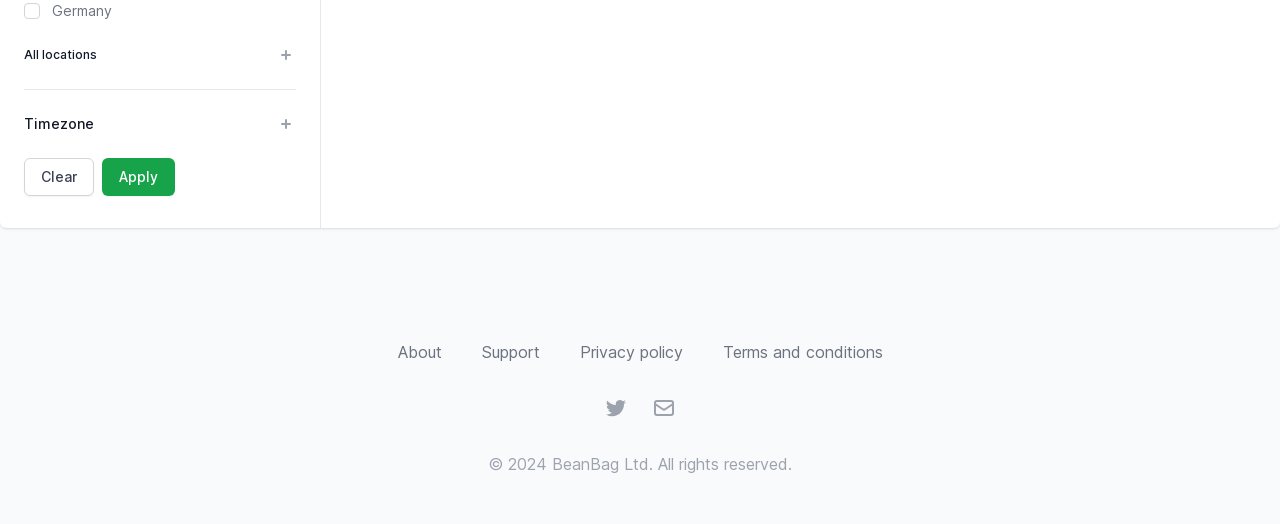What is the copyright year?
Refer to the image and provide a one-word or short phrase answer.

2024